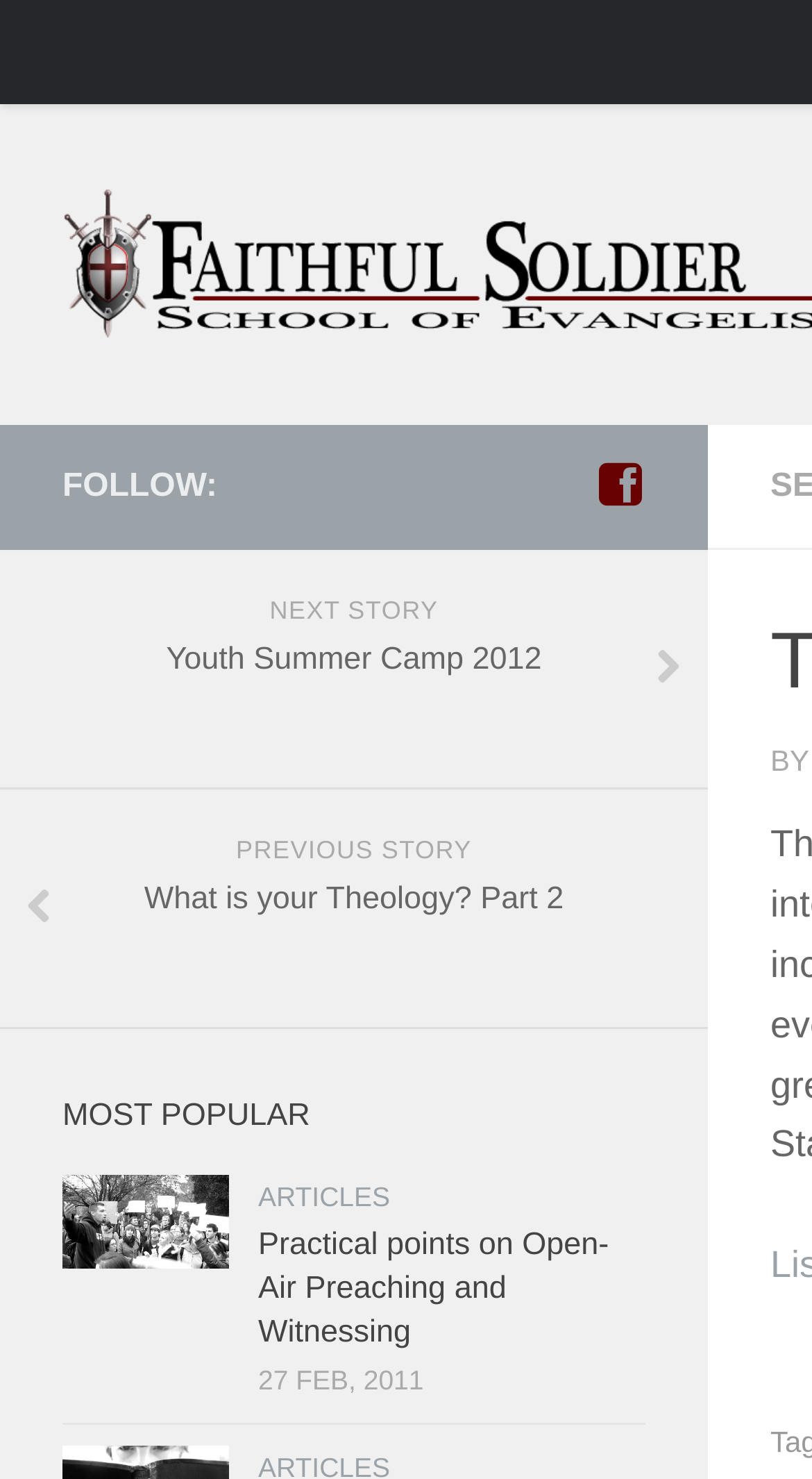Refer to the image and answer the question with as much detail as possible: What is the icon of the link 'FOLLOW:'?

I found the link 'FOLLOW:' and its corresponding icon ''.